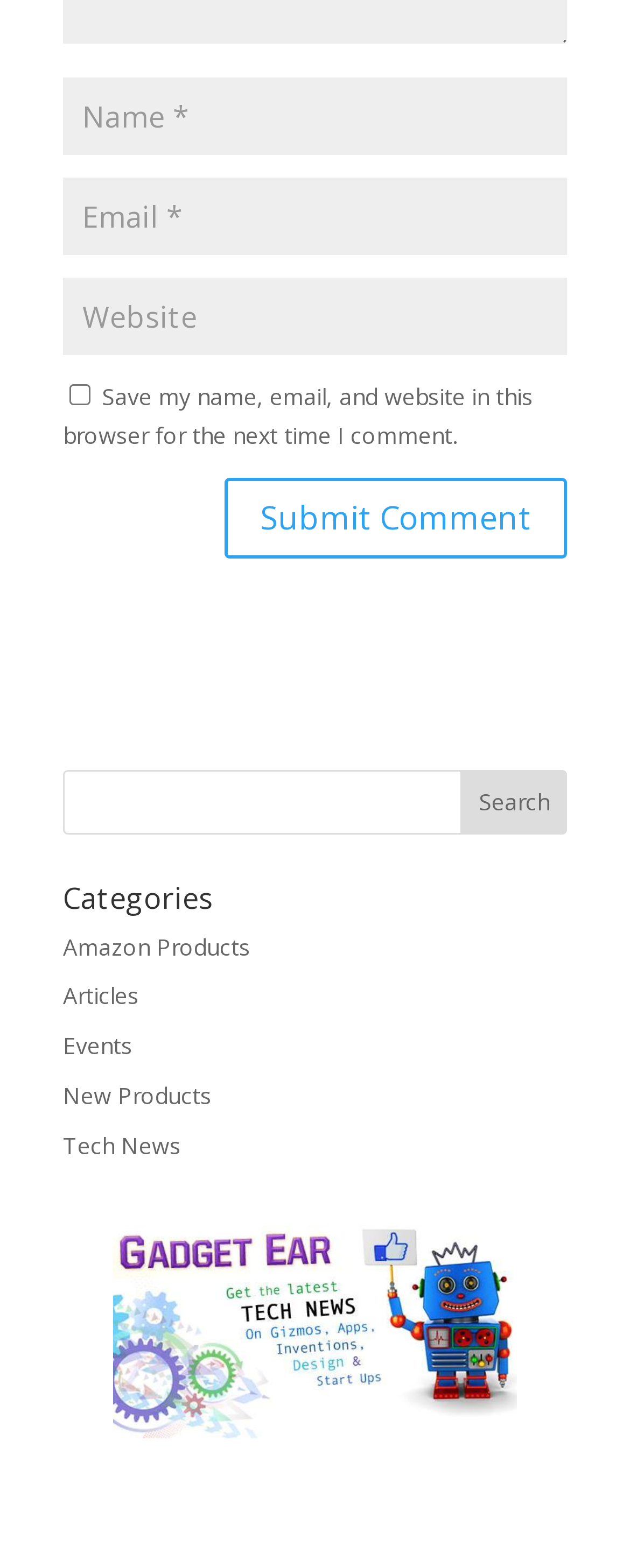Please identify the bounding box coordinates of the clickable area that will fulfill the following instruction: "Input your email". The coordinates should be in the format of four float numbers between 0 and 1, i.e., [left, top, right, bottom].

[0.1, 0.113, 0.9, 0.163]